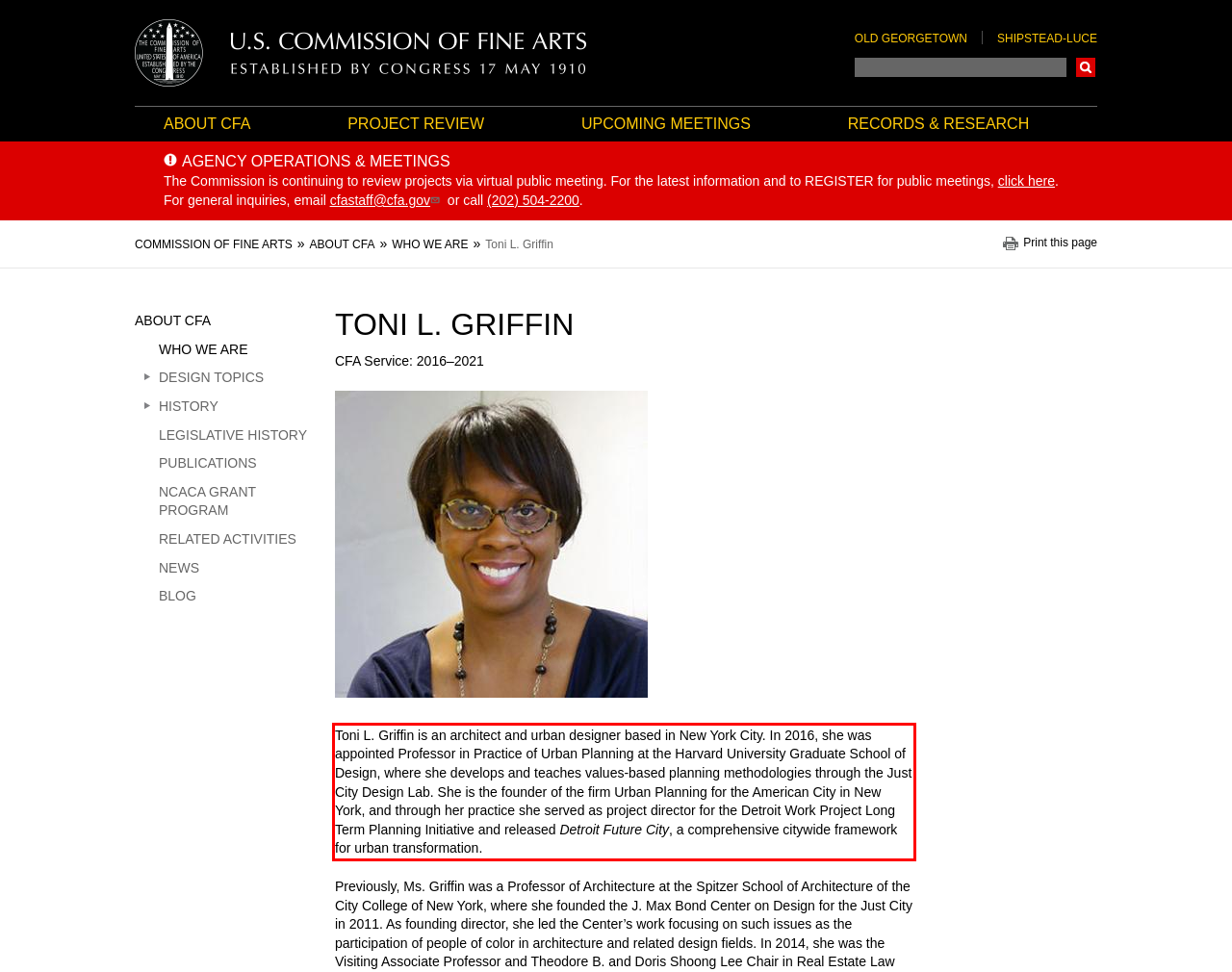With the provided screenshot of a webpage, locate the red bounding box and perform OCR to extract the text content inside it.

Toni L. Griffin is an architect and urban designer based in New York City. In 2016, she was appointed Professor in Practice of Urban Planning at the Harvard University Graduate School of Design, where she develops and teaches values-based planning methodologies through the Just City Design Lab. She is the founder of the firm Urban Planning for the American City in New York, and through her practice she served as project director for the Detroit Work Project Long Term Planning Initiative and released Detroit Future City, a comprehensive citywide framework for urban transformation.